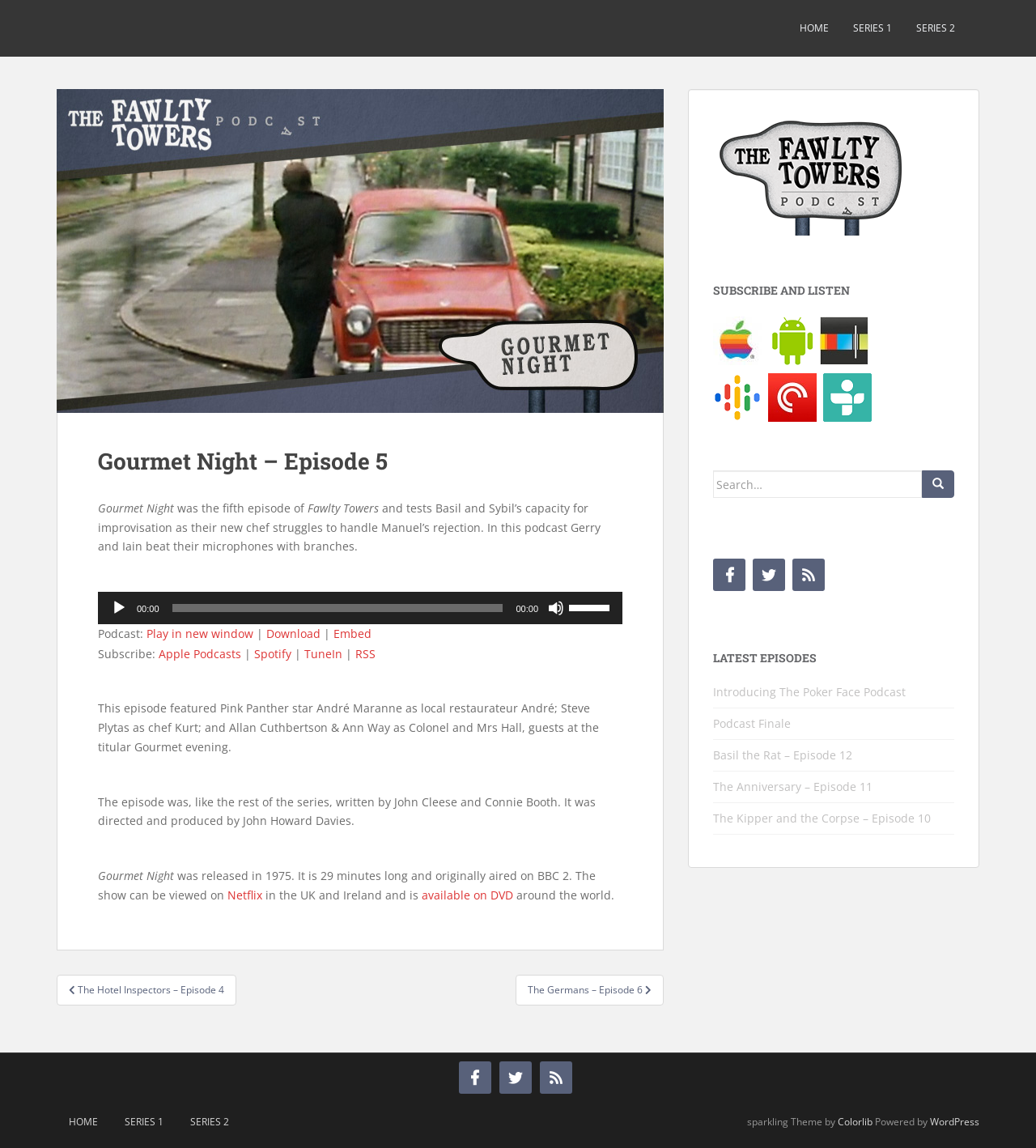What is the name of the podcast?
Look at the image and respond to the question as thoroughly as possible.

I found the name of the podcast by looking at the link element with the text 'The Fawlty Towers Podcast' which is located at the top of the webpage.